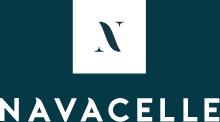Describe every aspect of the image in detail.

The image displays the logo of "Navacelle," featuring a stylized letter "N" above the name in bold uppercase typography. The logo is presented against a rich teal background, highlighting the modern and professional aesthetic of the brand. This design reflects Navacelle's identity as a distinguished entity, likely involved in providing legal services or consulting, as suggested by the accompanying website context. The logo's simplicity and elegance convey a sense of trust and reliability, essential qualities in the legal and business sectors.